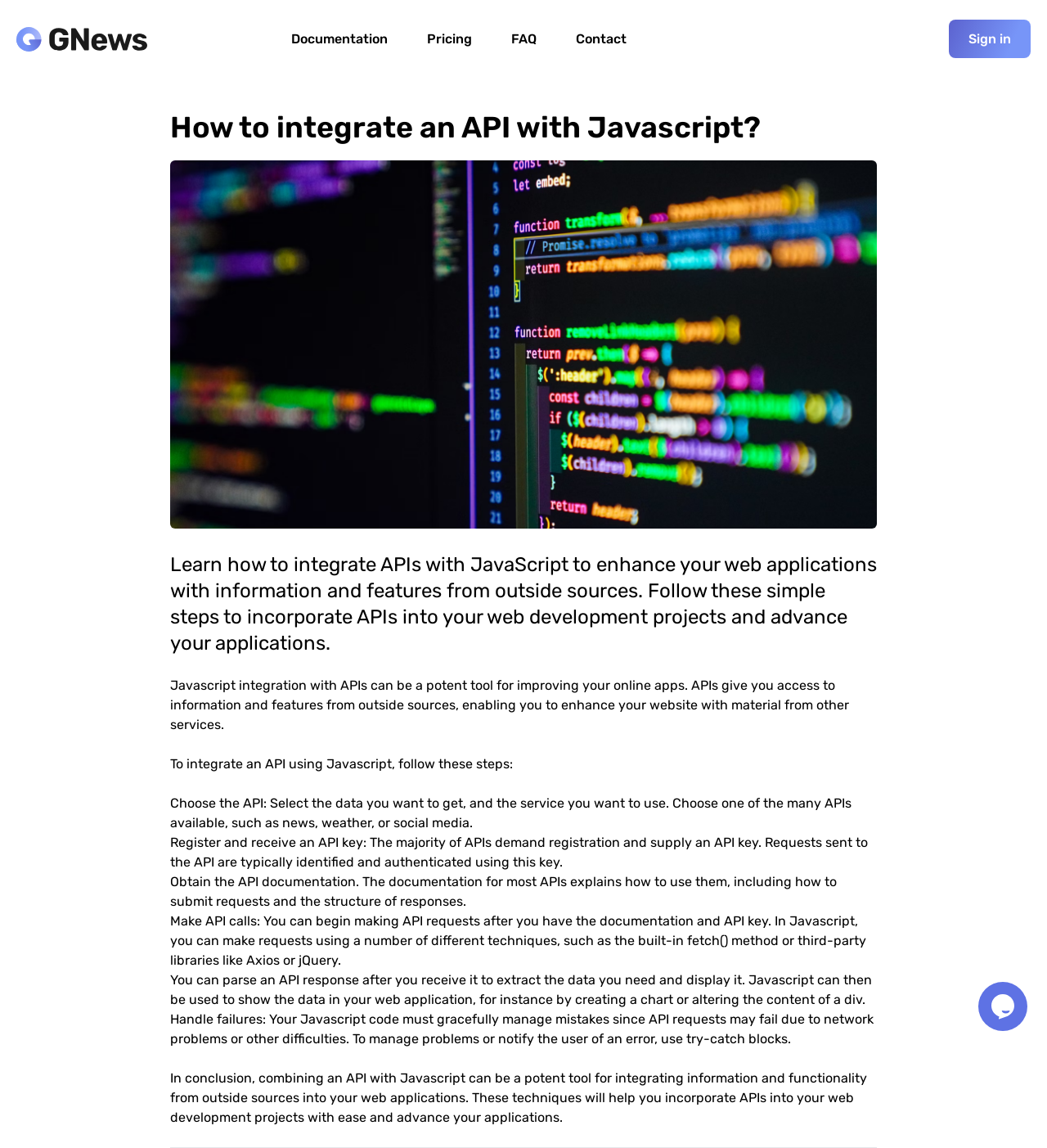Using the given element description, provide the bounding box coordinates (top-left x, top-left y, bottom-right x, bottom-right y) for the corresponding UI element in the screenshot: Documentation

[0.278, 0.027, 0.37, 0.041]